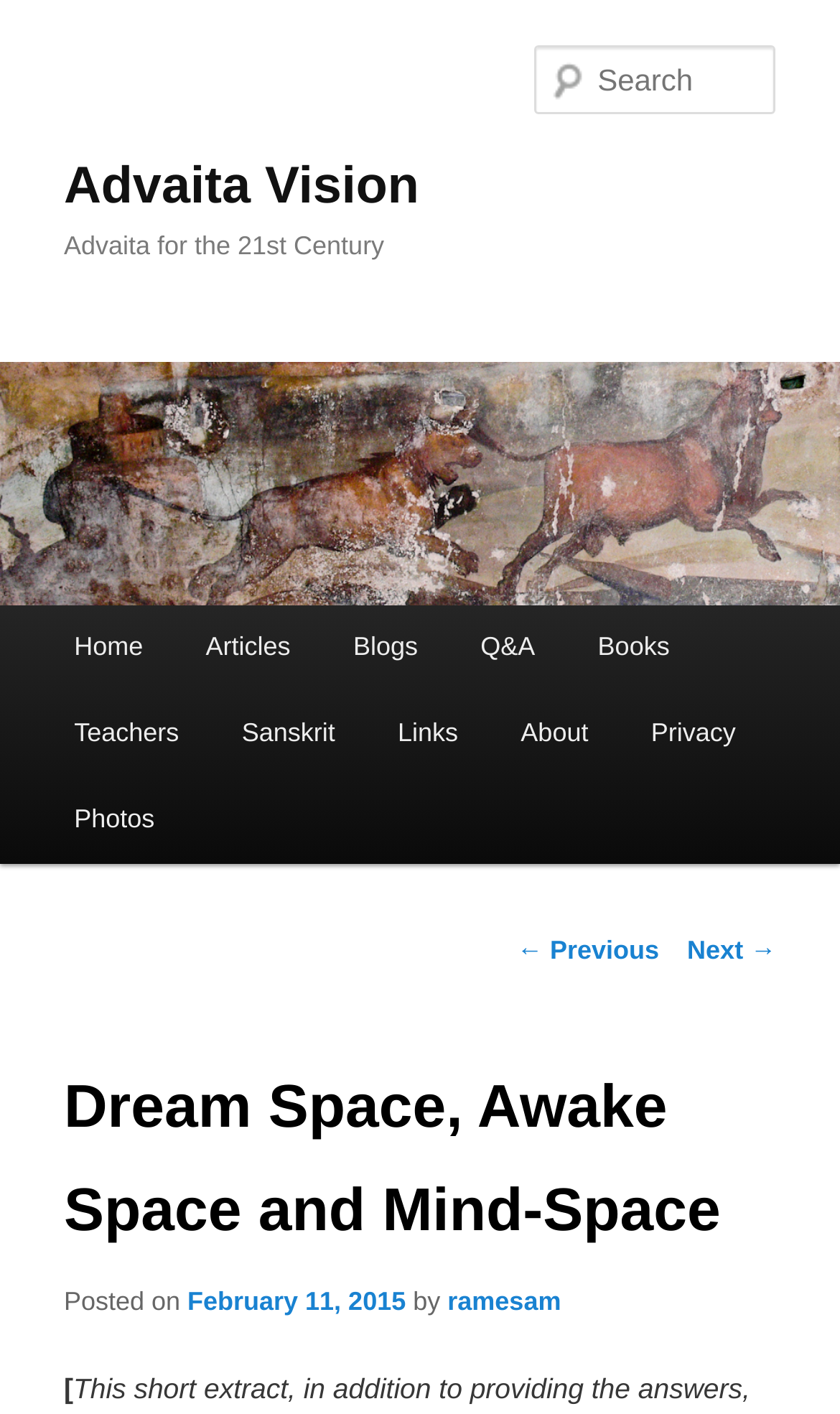Can you pinpoint the bounding box coordinates for the clickable element required for this instruction: "Read the article posted on February 11, 2015"? The coordinates should be four float numbers between 0 and 1, i.e., [left, top, right, bottom].

[0.223, 0.909, 0.483, 0.93]